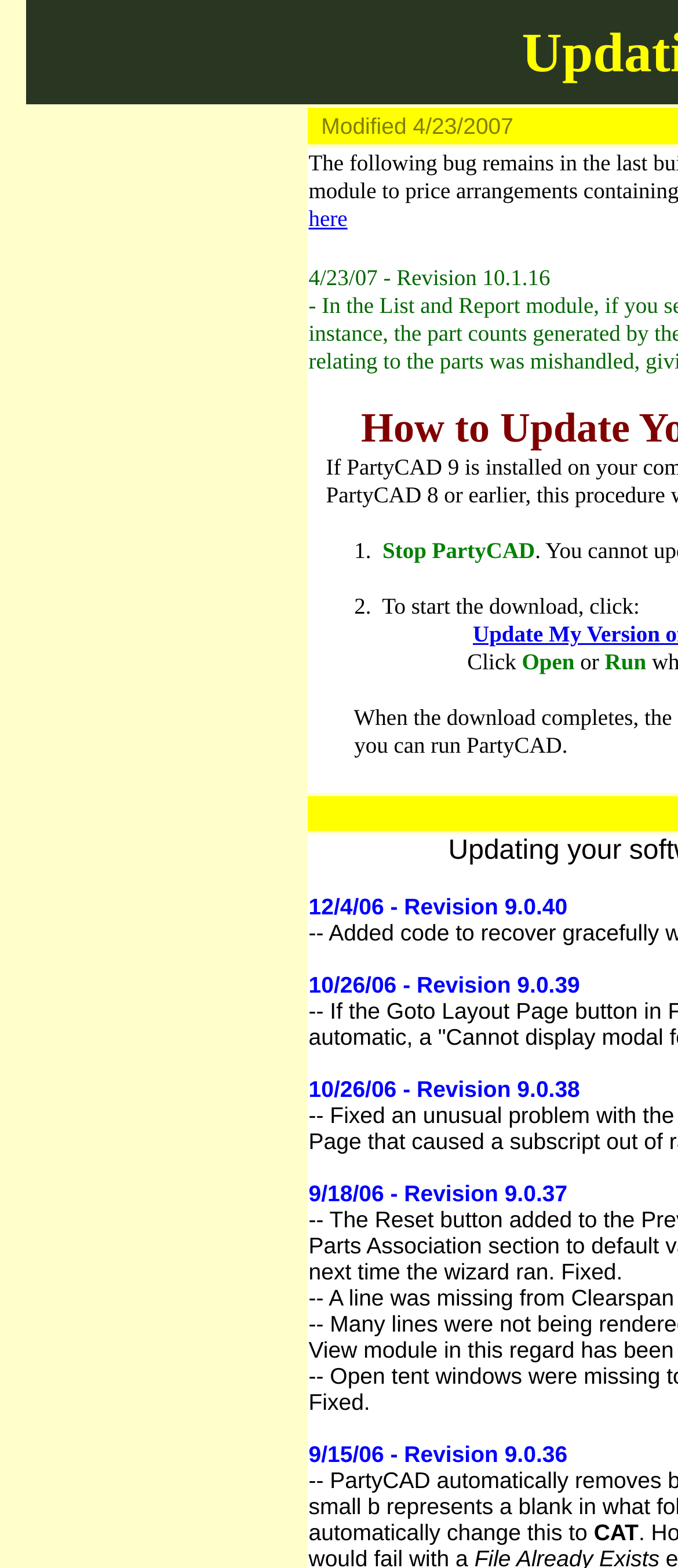Identify the bounding box coordinates for the UI element described as follows: here. Use the format (top-left x, top-left y, bottom-right x, bottom-right y) and ensure all values are floating point numbers between 0 and 1.

[0.455, 0.131, 0.512, 0.147]